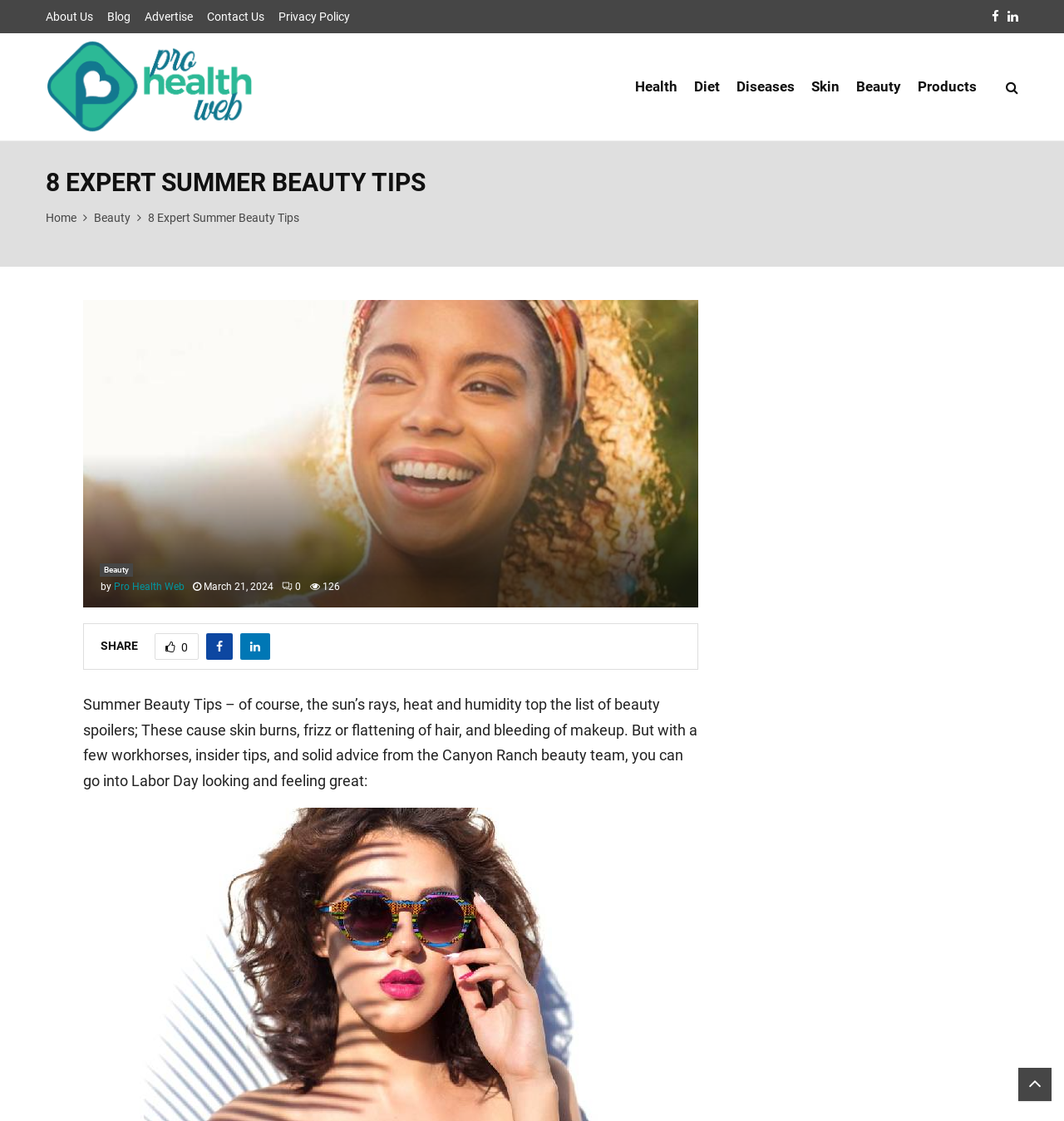Identify the bounding box coordinates for the element you need to click to achieve the following task: "View the Blog". Provide the bounding box coordinates as four float numbers between 0 and 1, in the form [left, top, right, bottom].

None